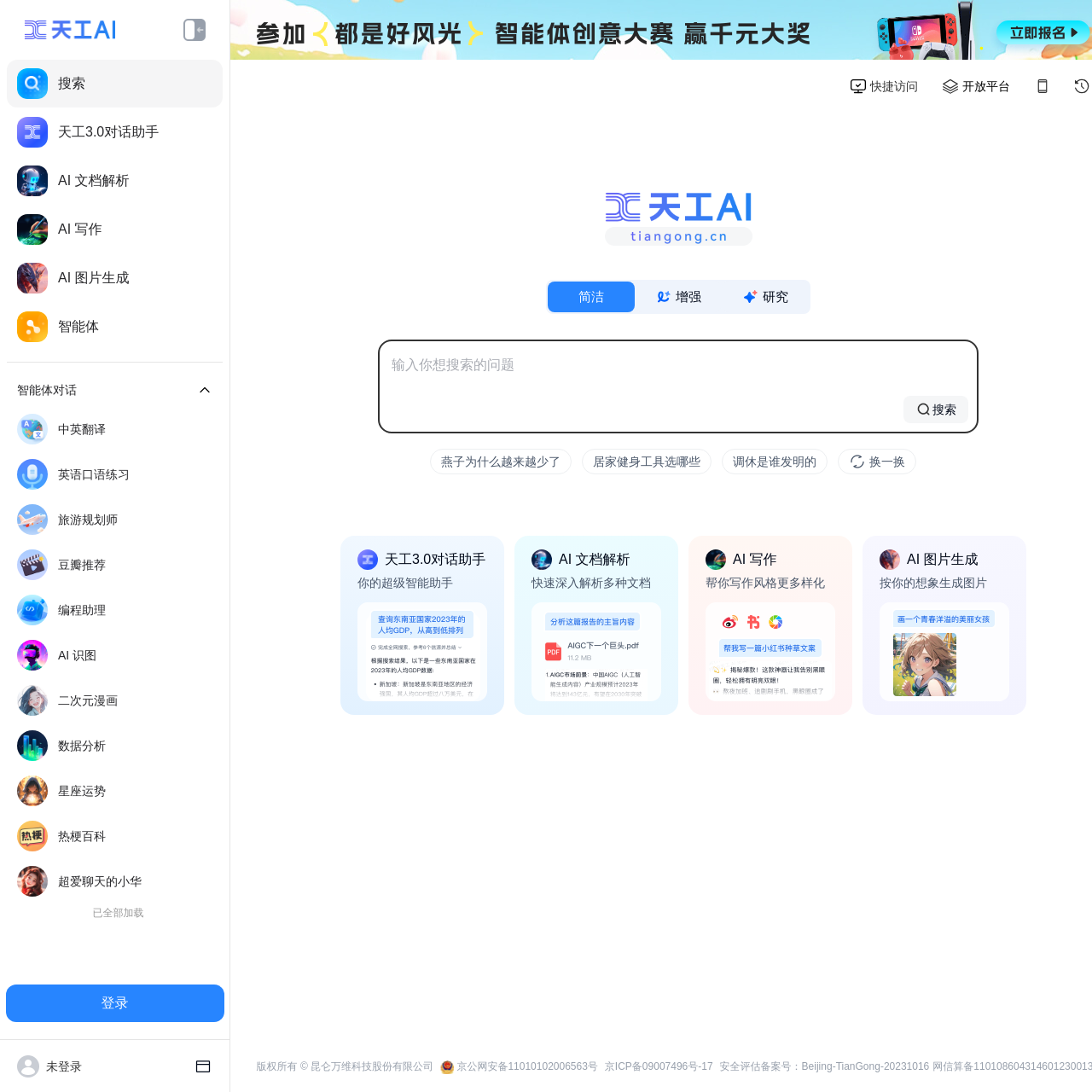Given the element description Data protection, specify the bounding box coordinates of the corresponding UI element in the format (top-left x, top-left y, bottom-right x, bottom-right y). All values must be between 0 and 1.

None